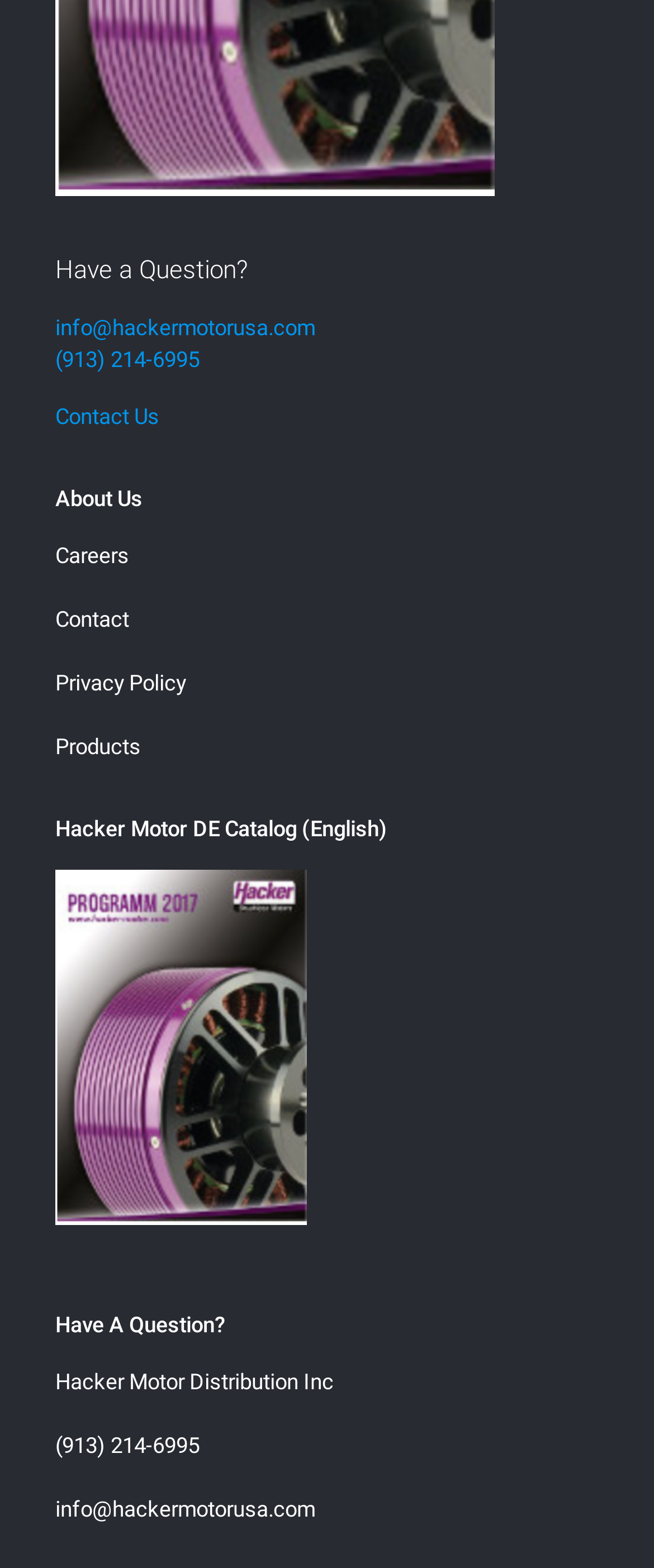Please identify the bounding box coordinates of the element I should click to complete this instruction: 'View Hacker Motor Catalog 2017'. The coordinates should be given as four float numbers between 0 and 1, like this: [left, top, right, bottom].

[0.085, 0.112, 0.756, 0.128]